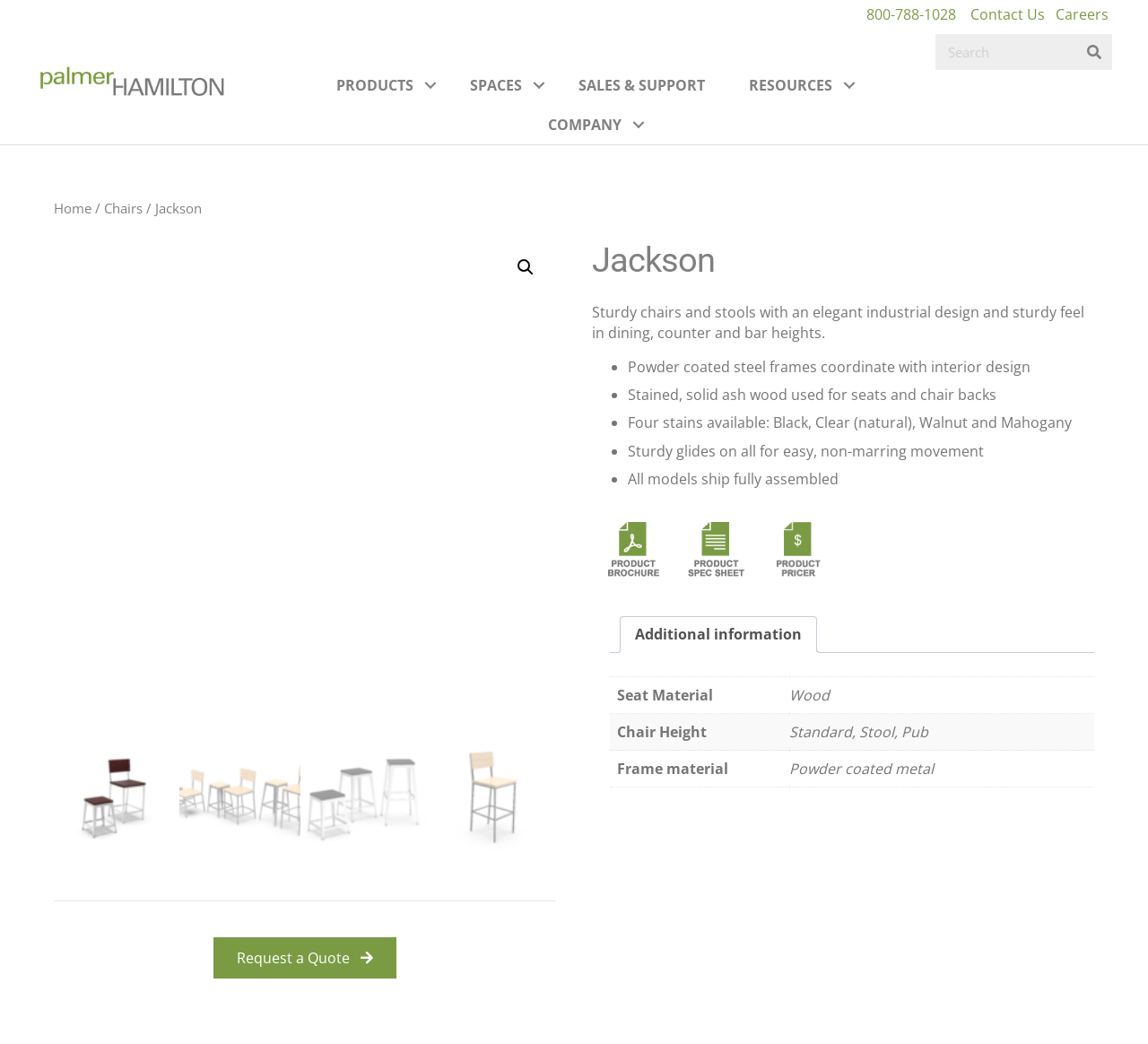Provide a one-word or brief phrase answer to the question:
What are the available stains for the solid ash wood?

Four options